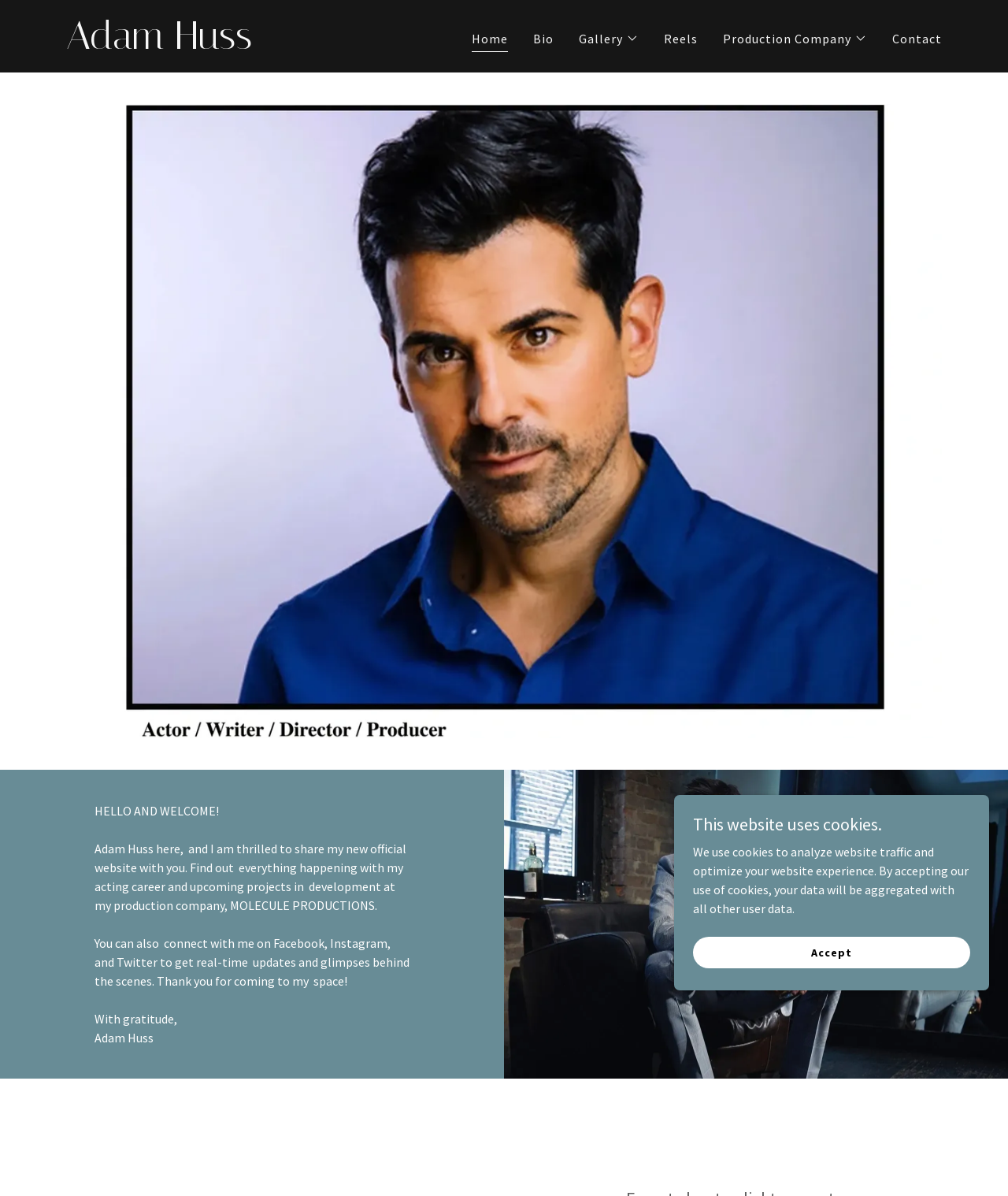Determine the bounding box coordinates of the clickable area required to perform the following instruction: "Go to the Bio page". The coordinates should be represented as four float numbers between 0 and 1: [left, top, right, bottom].

[0.524, 0.02, 0.554, 0.044]